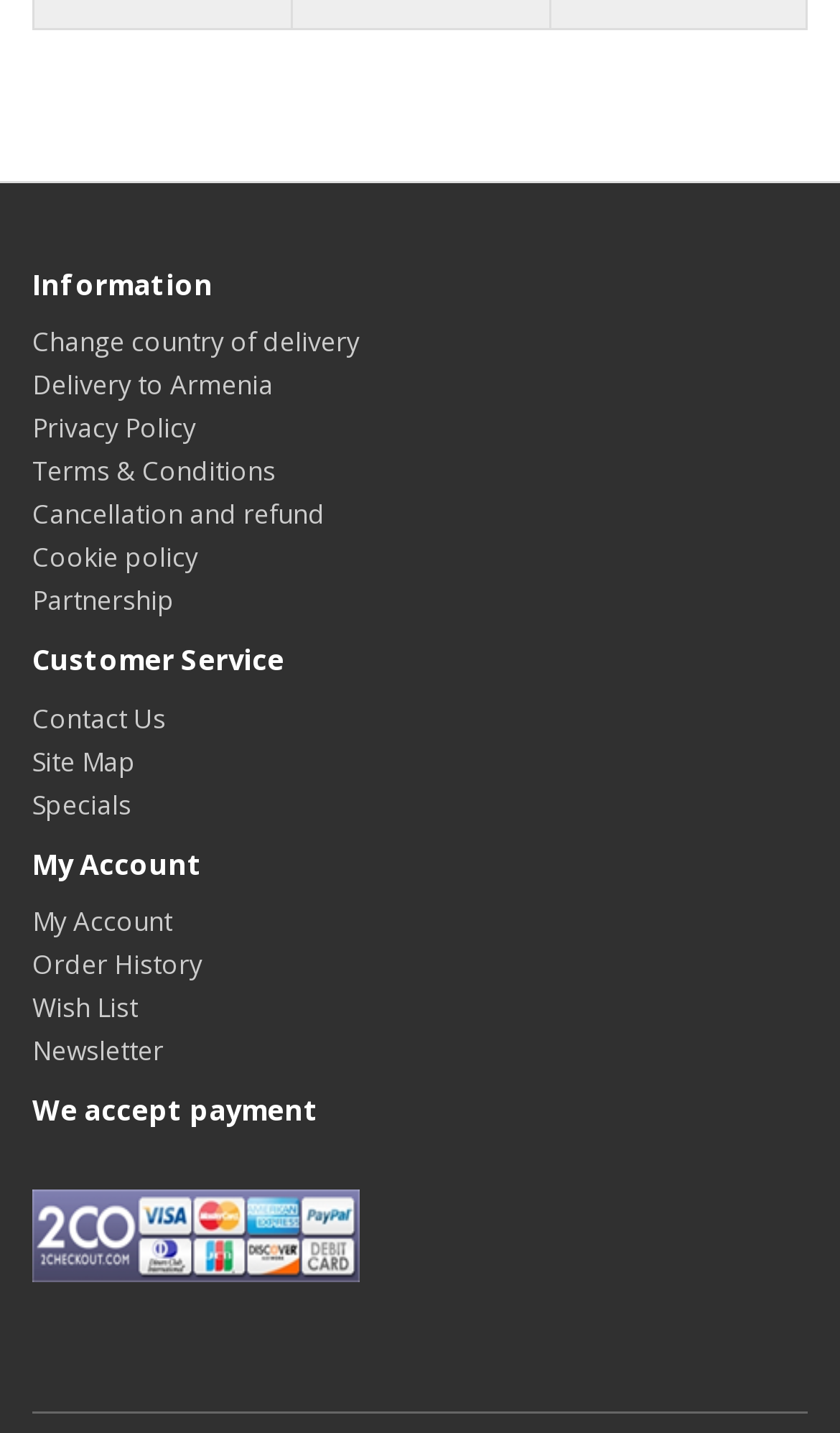Answer the question briefly using a single word or phrase: 
What is the first link under 'Information'?

Change country of delivery